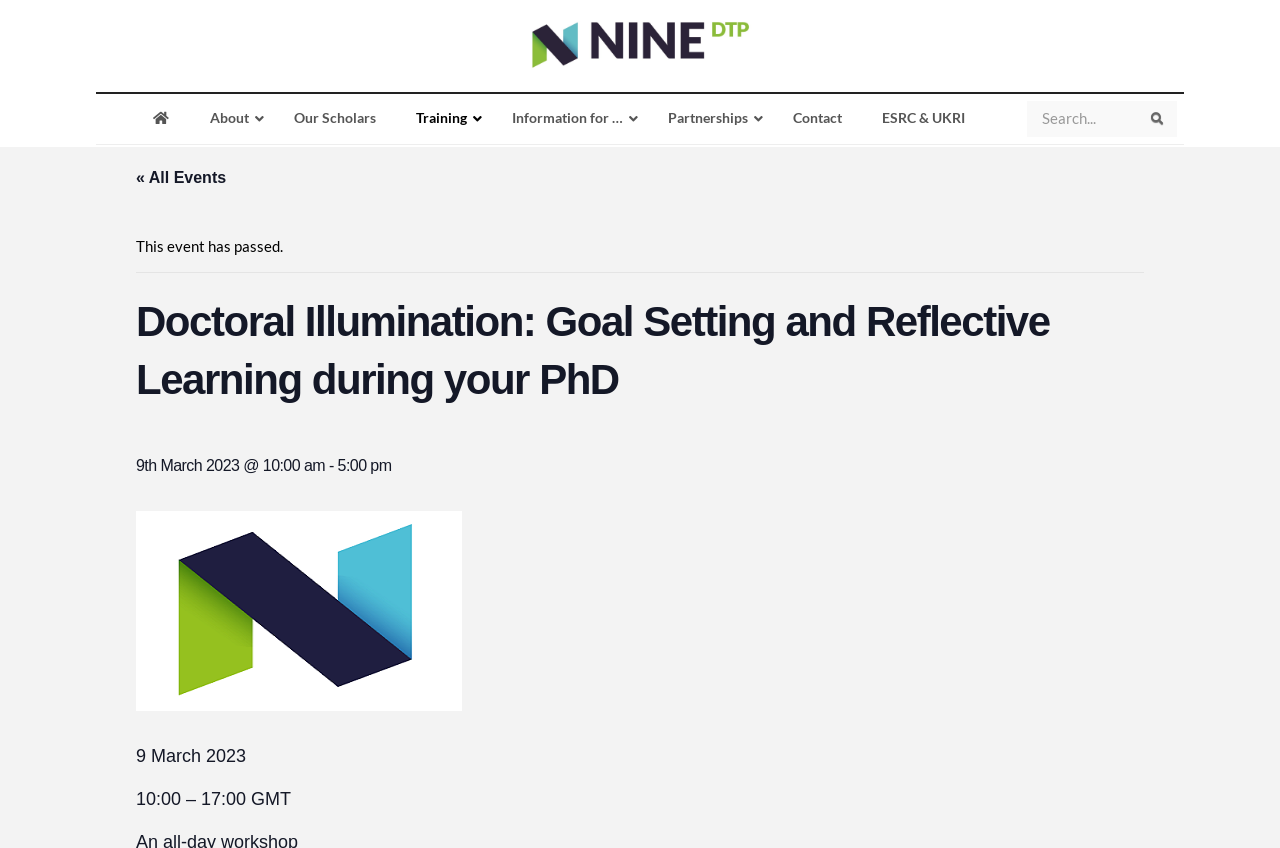Provide a thorough and detailed response to the question by examining the image: 
What is the date of the event?

I found the date of the event by looking at the static text element with the text '9 March 2023'.